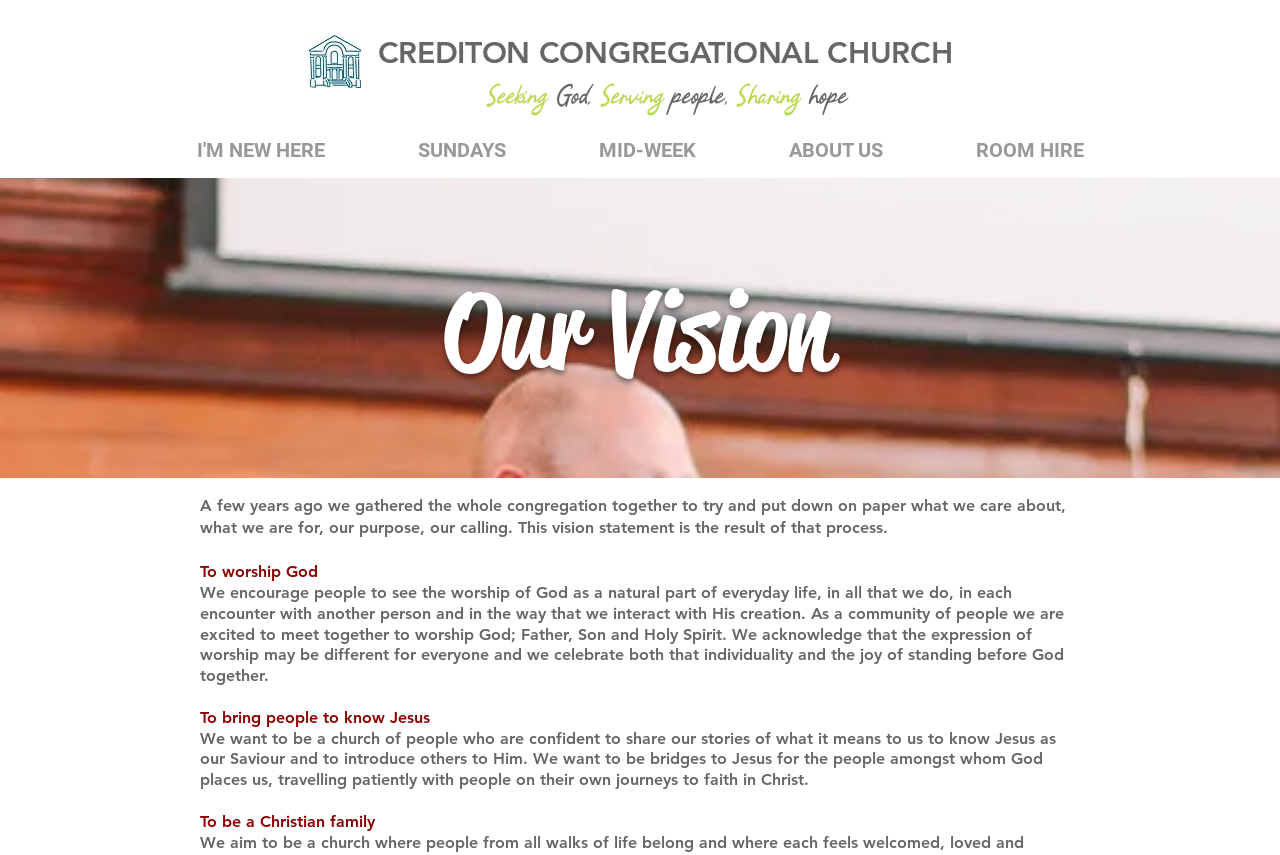Using the element description provided, determine the bounding box coordinates in the format (top-left x, top-left y, bottom-right x, bottom-right y). Ensure that all values are floating point numbers between 0 and 1. Element description: Sharing

[0.574, 0.096, 0.631, 0.136]